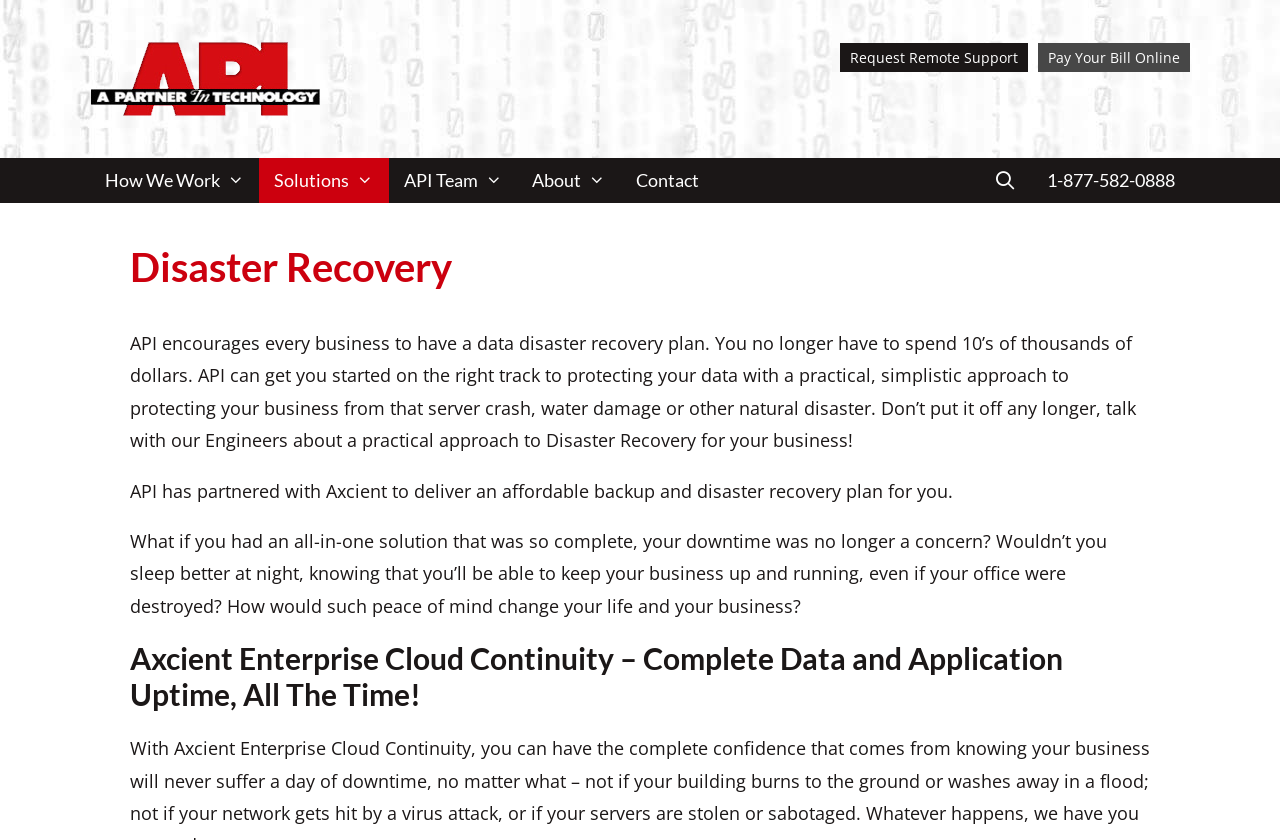What is API's approach to disaster recovery?
Examine the image and provide an in-depth answer to the question.

According to the webpage, API encourages every business to have a data disaster recovery plan and offers a practical and simplistic approach to protecting businesses from server crashes, water damage, or other natural disasters.